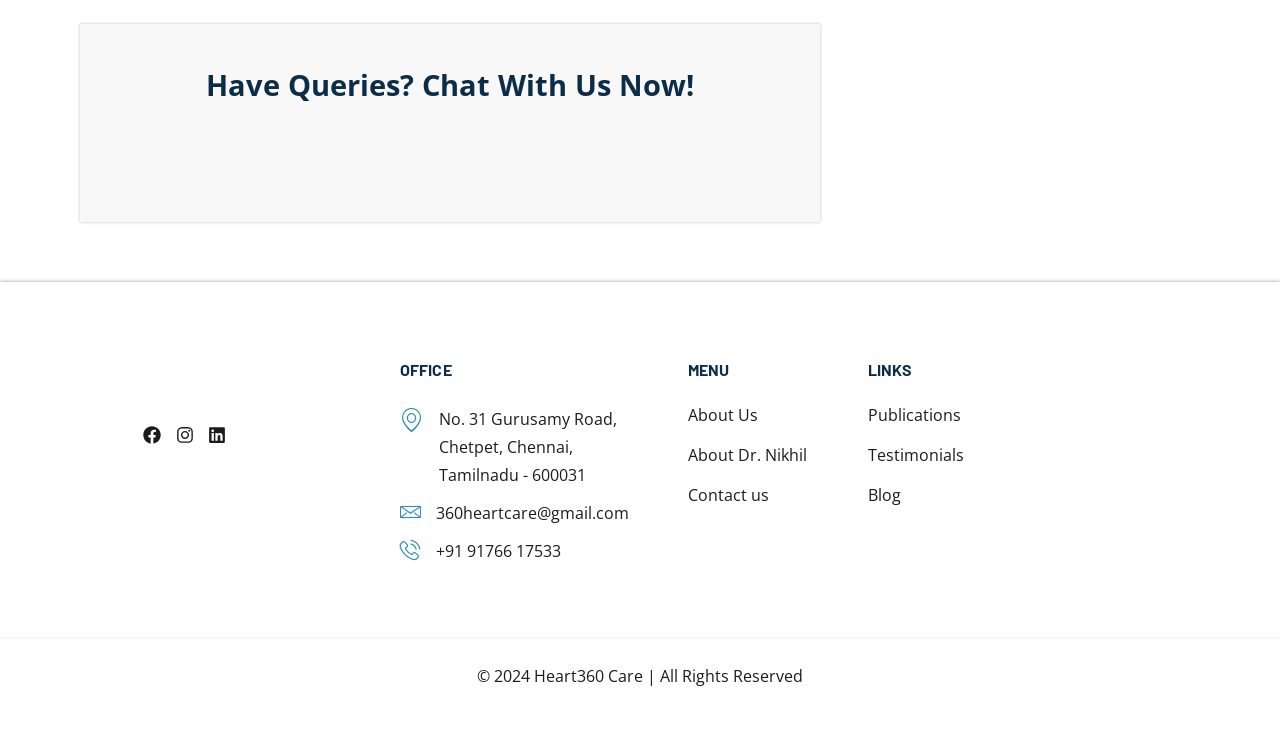Give a short answer using one word or phrase for the question:
What social media platforms are available?

Facebook, Instagram, Linkedin